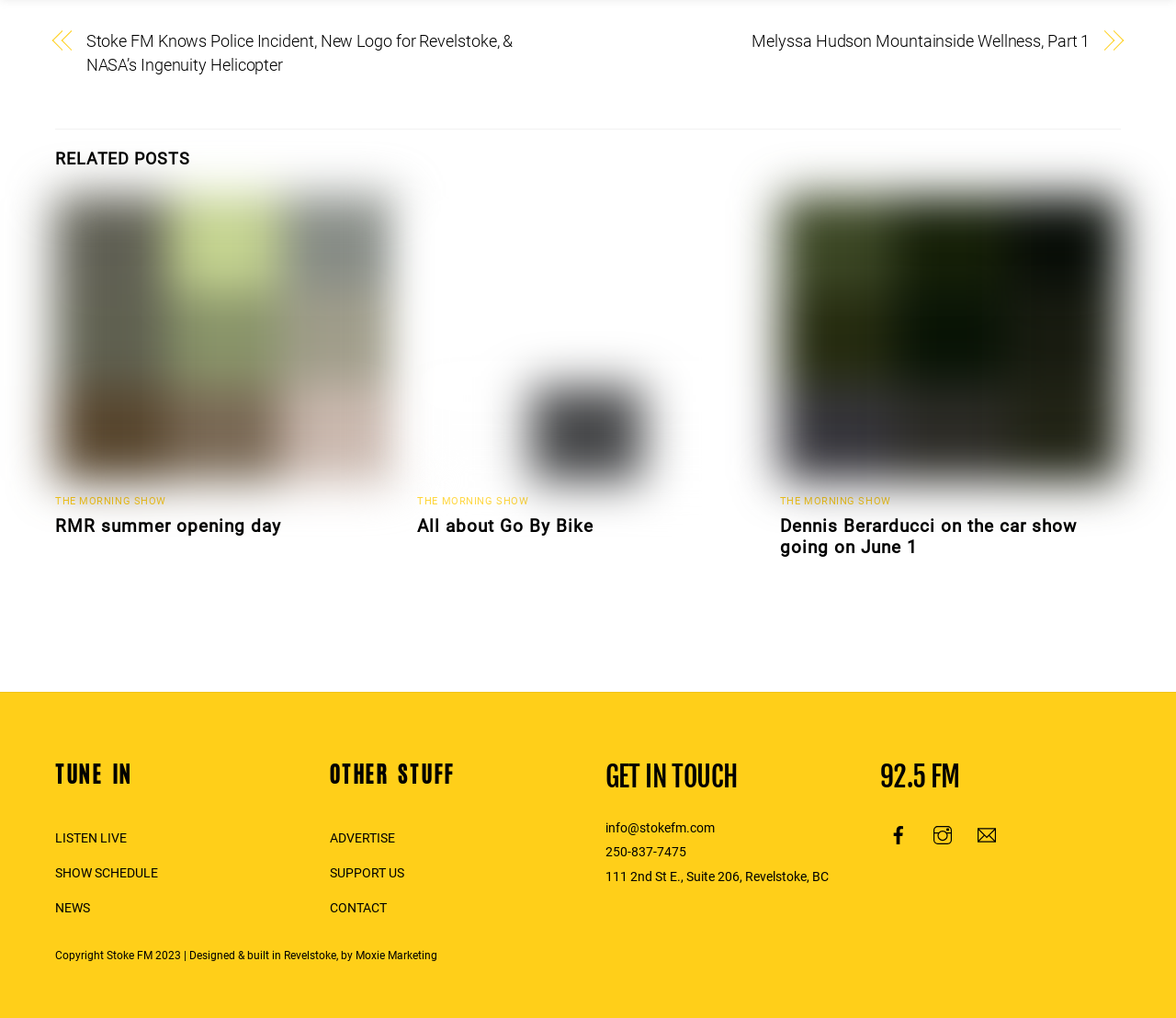Identify the bounding box coordinates for the element you need to click to achieve the following task: "Contact Stoke FM via email". The coordinates must be four float values ranging from 0 to 1, formatted as [left, top, right, bottom].

[0.514, 0.806, 0.607, 0.821]